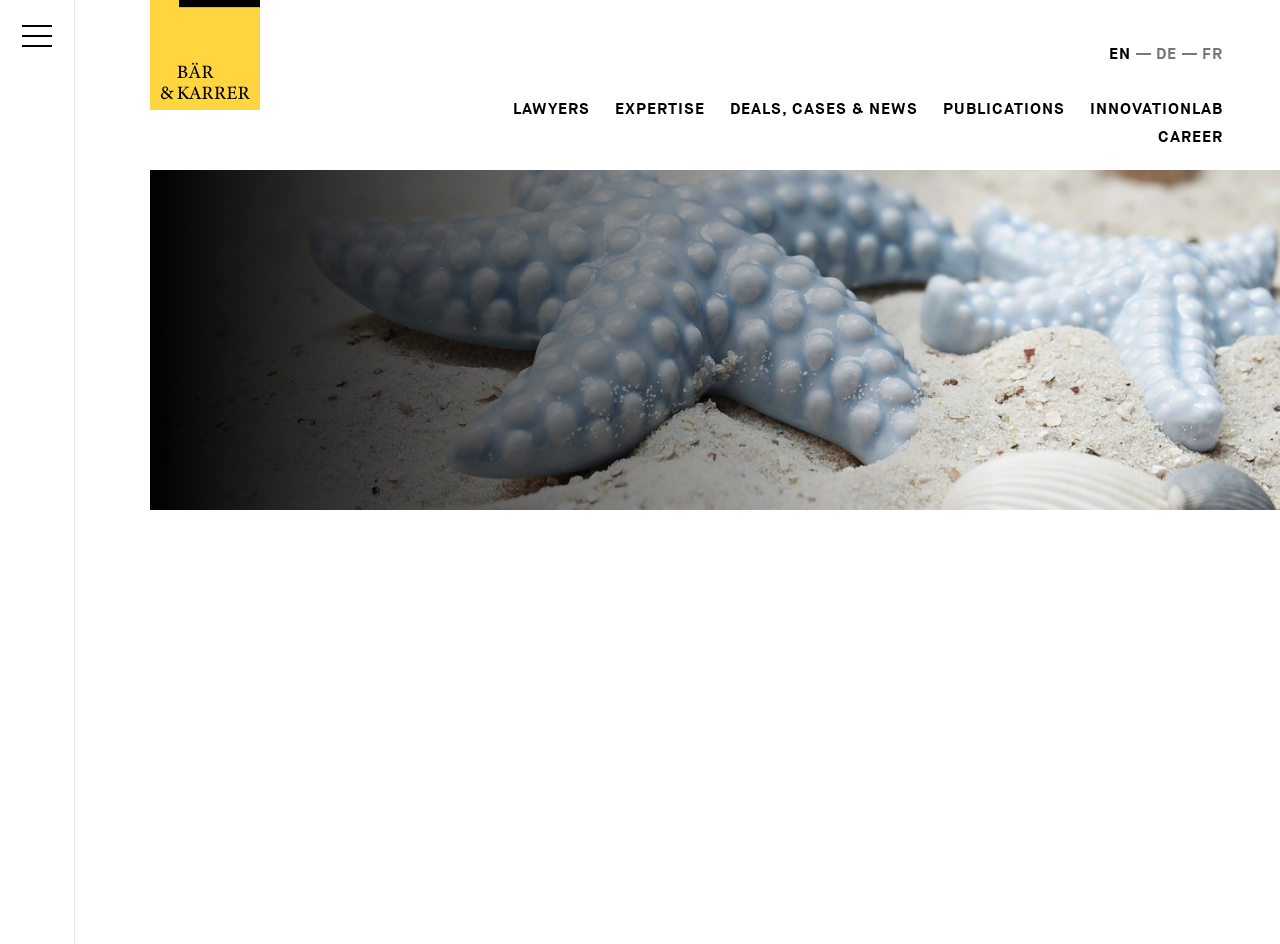What language options are available?
Using the information from the image, provide a comprehensive answer to the question.

I found these language options by examining the link elements with the text 'EN', 'DE', and 'FR', which are likely to be language selection options.